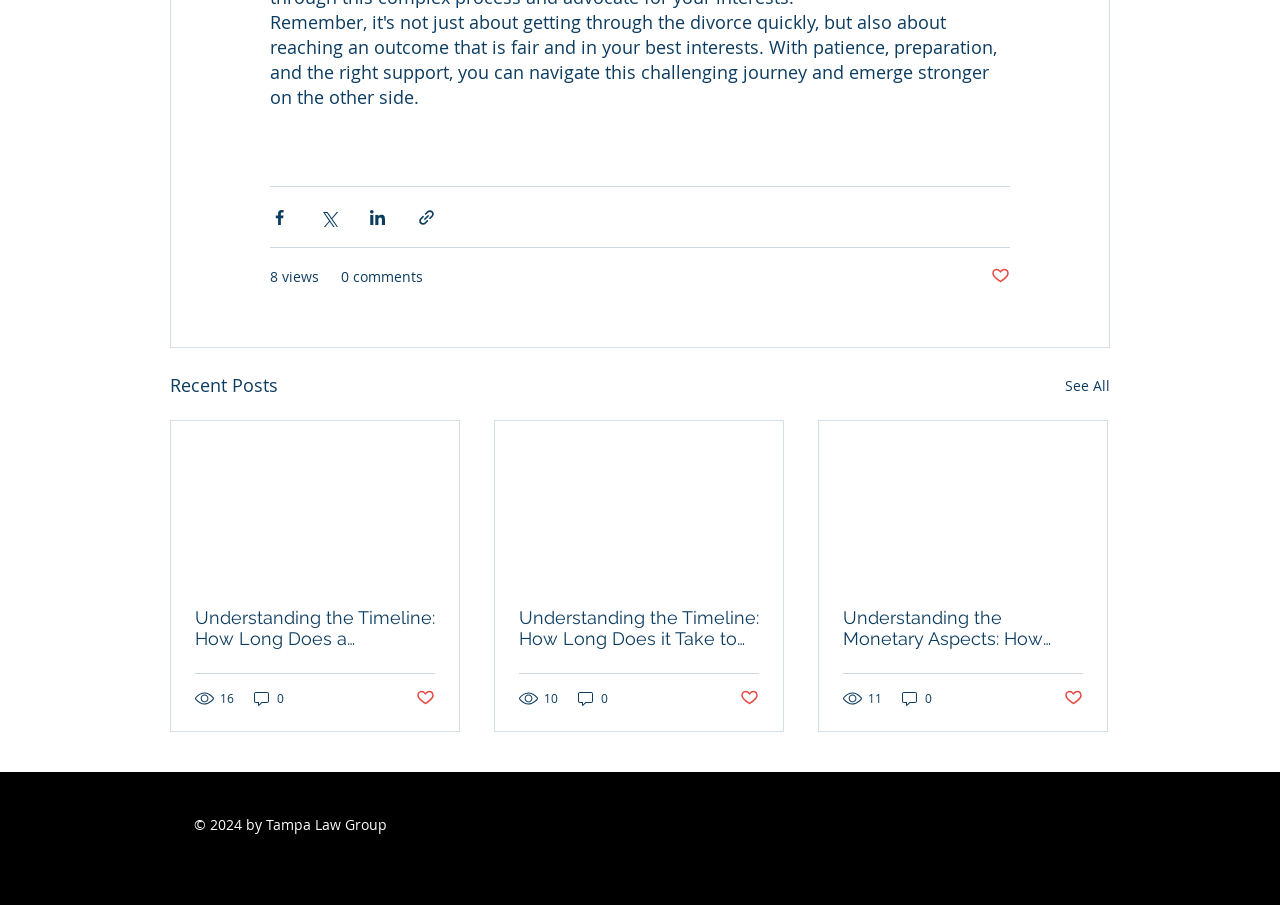Determine the bounding box coordinates of the region that needs to be clicked to achieve the task: "Share via Facebook".

[0.211, 0.23, 0.226, 0.251]